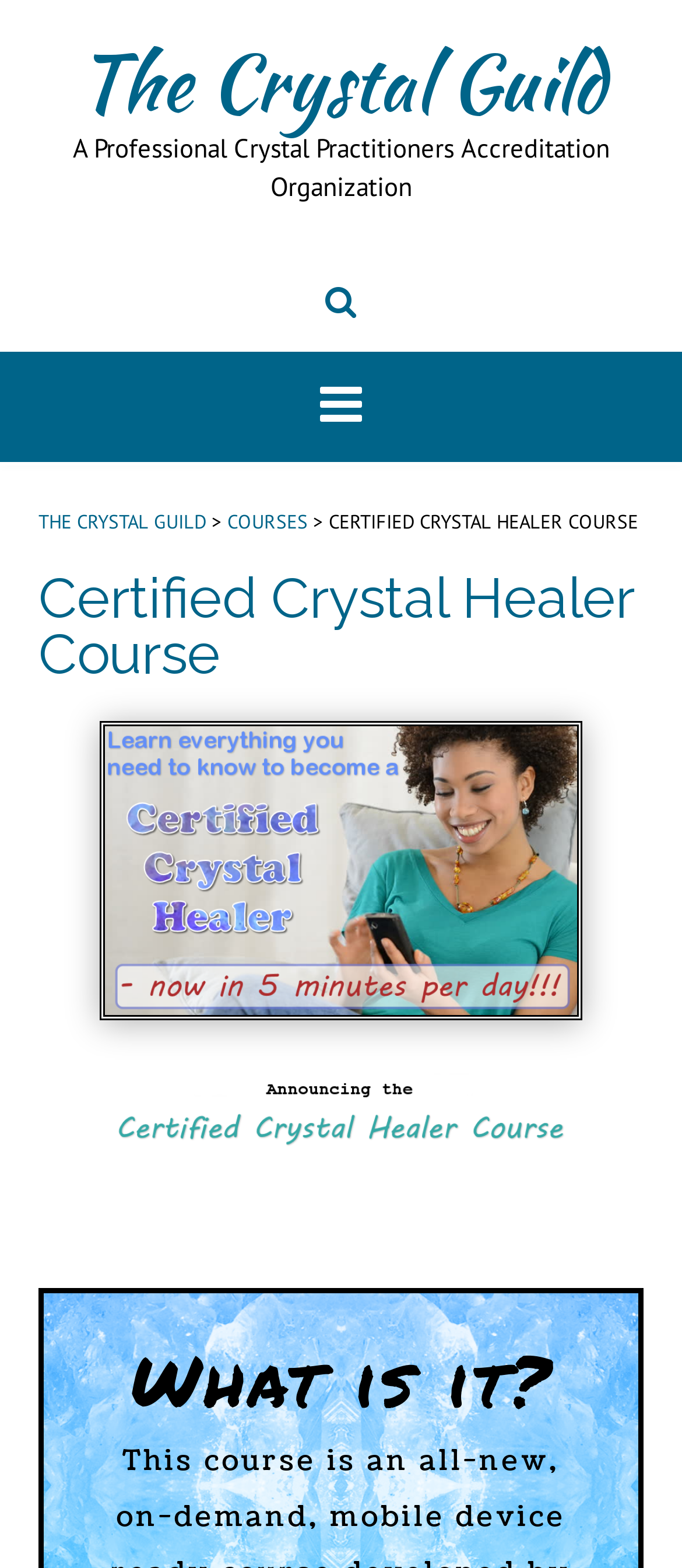Provide the bounding box coordinates of the HTML element this sentence describes: "Courses". The bounding box coordinates consist of four float numbers between 0 and 1, i.e., [left, top, right, bottom].

[0.333, 0.324, 0.451, 0.34]